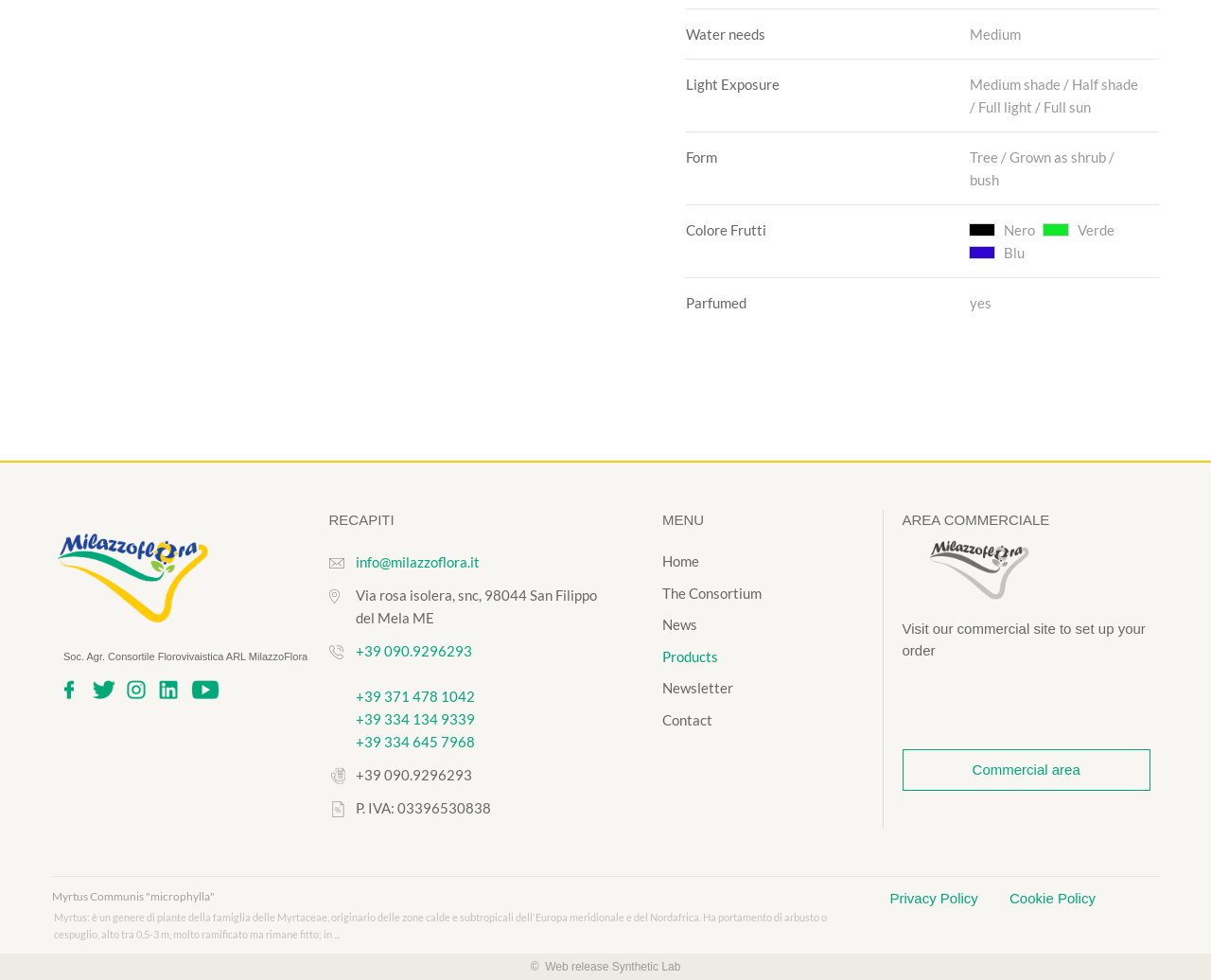Find and specify the bounding box coordinates that correspond to the clickable region for the instruction: "Go to the home page".

[0.547, 0.559, 0.577, 0.586]